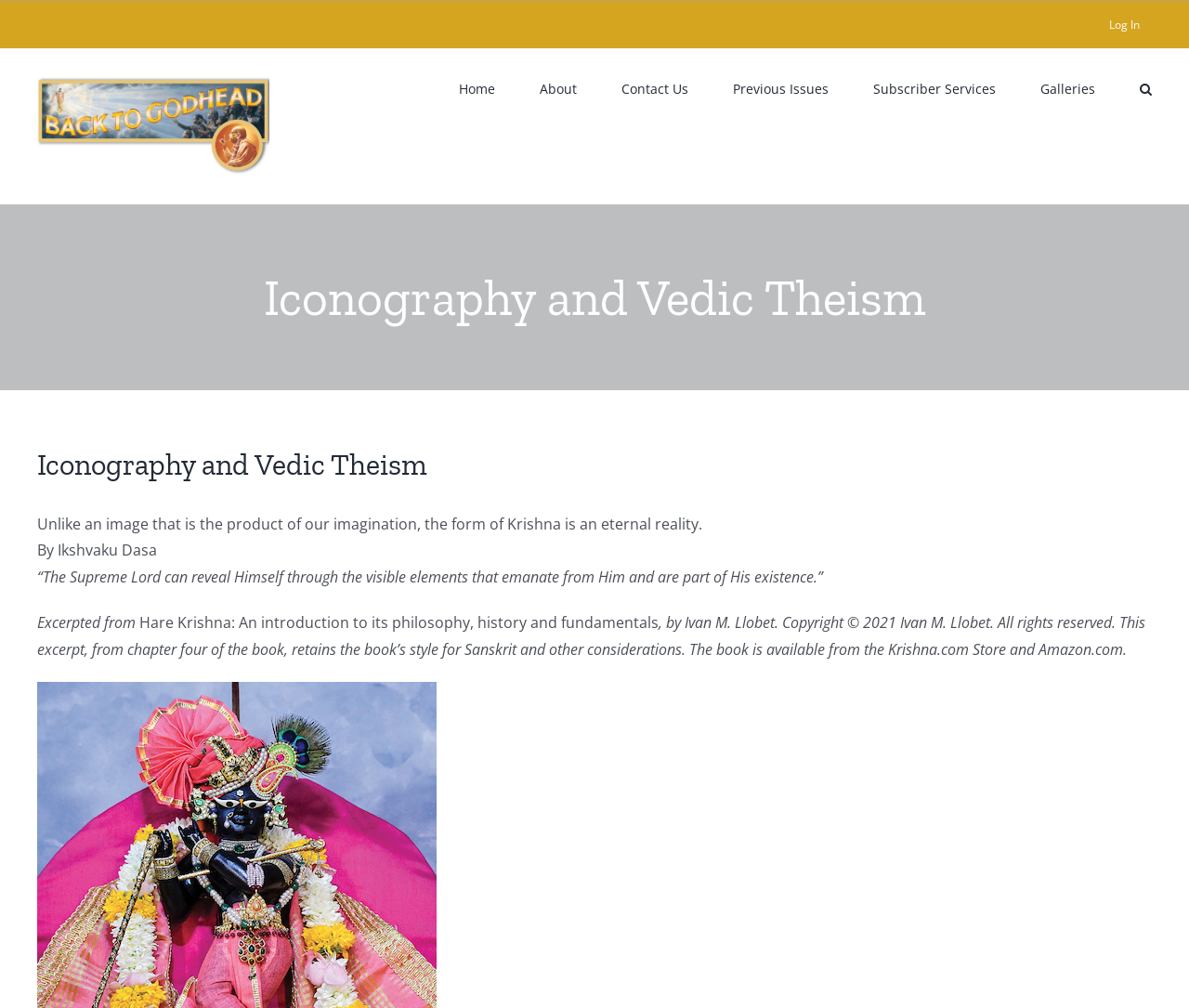Describe all the key features of the webpage in detail.

This webpage is about "Iconography and Vedic Theism" and appears to be an article or excerpt from a book. At the top left, there is a logo of "Back to Godhead" with a link to the logo. Below the logo, there is a main heading "Iconography and Vedic Theism" which is followed by a subheading with the same text. 

The main content of the webpage starts with a paragraph of text that discusses the form of Krishna, followed by the author's name, Ikshvaku Dasa. The text continues with a quote about the Supreme Lord revealing Himself through visible elements. 

Below the quote, there is a note indicating that the content is excerpted from a book titled "Hare Krishna: An introduction to its philosophy, history and fundamentals" by Ivan M. Llobet, with a copyright notice. The note also mentions that the book is available for purchase from the Krishna.com Store and Amazon.com.

On the top right, there is a secondary menu with a "Log In" link. Below the secondary menu, there is a main menu with links to "Home", "About", "Contact Us", "Previous Issues", "Subscriber Services", and "Galleries". The main menu is followed by a search button.